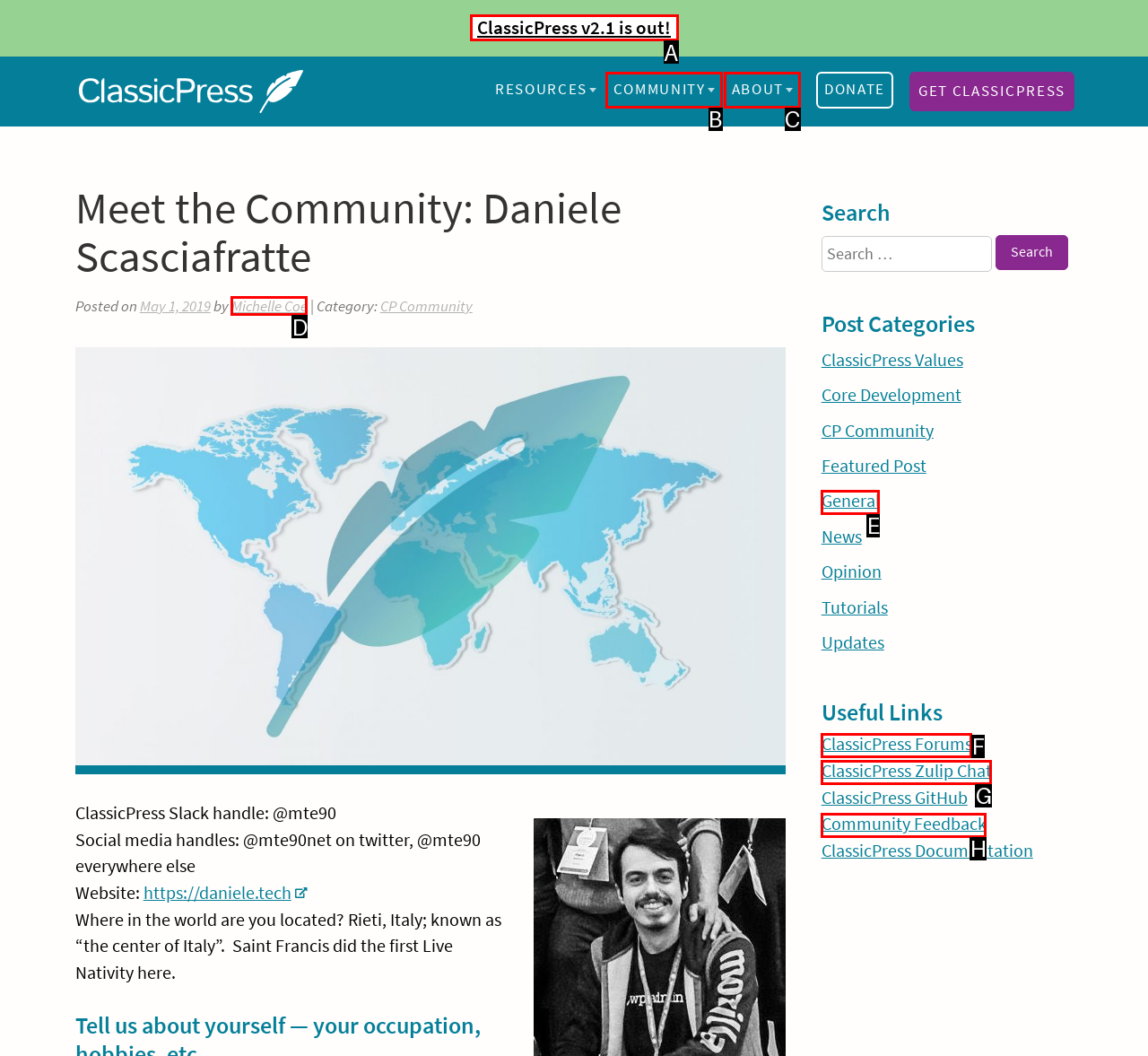Identify the option that best fits this description: Columbia
Answer with the appropriate letter directly.

None